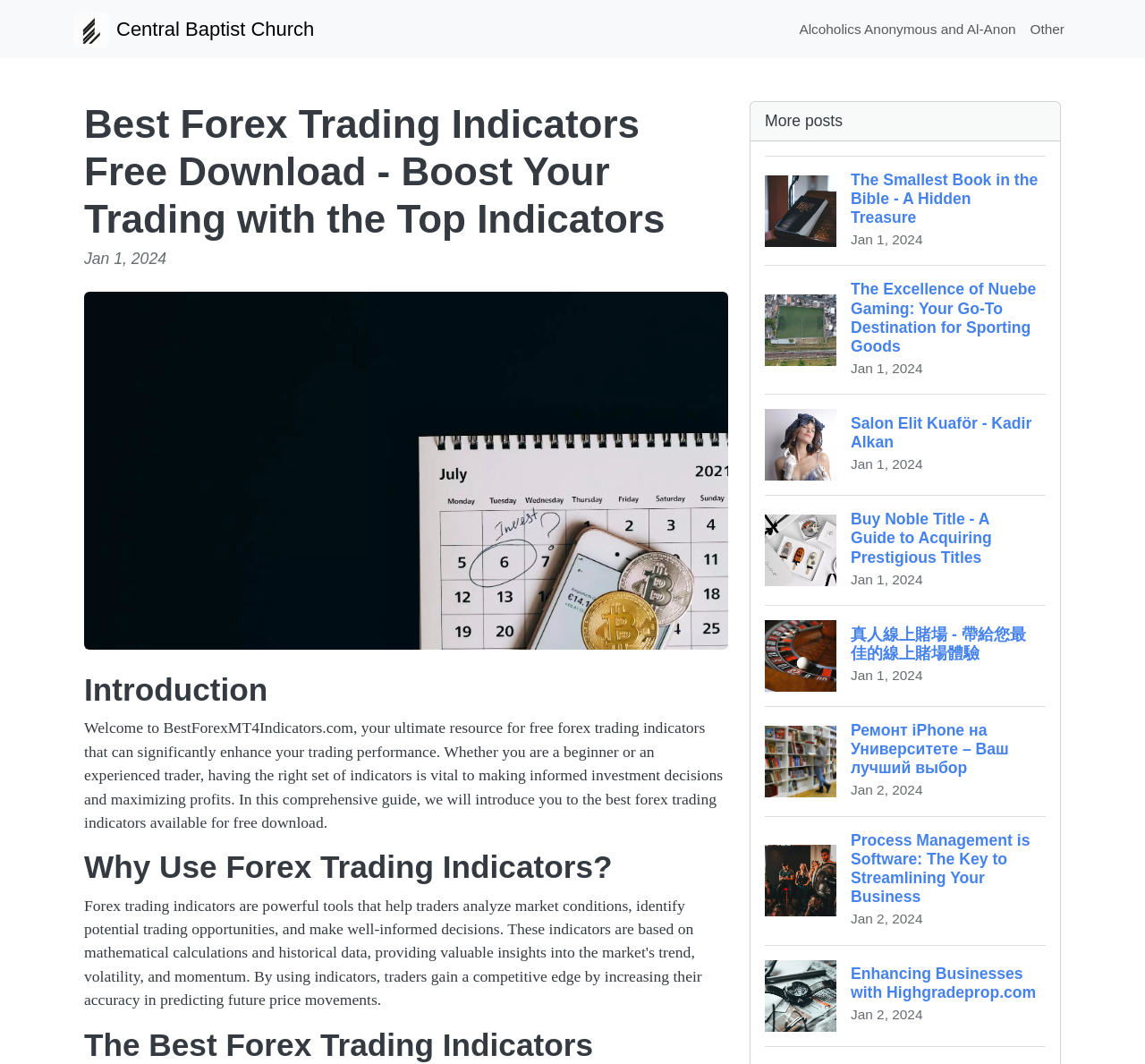Find the bounding box coordinates for the element that must be clicked to complete the instruction: "Read the introduction". The coordinates should be four float numbers between 0 and 1, indicated as [left, top, right, bottom].

[0.073, 0.631, 0.636, 0.666]